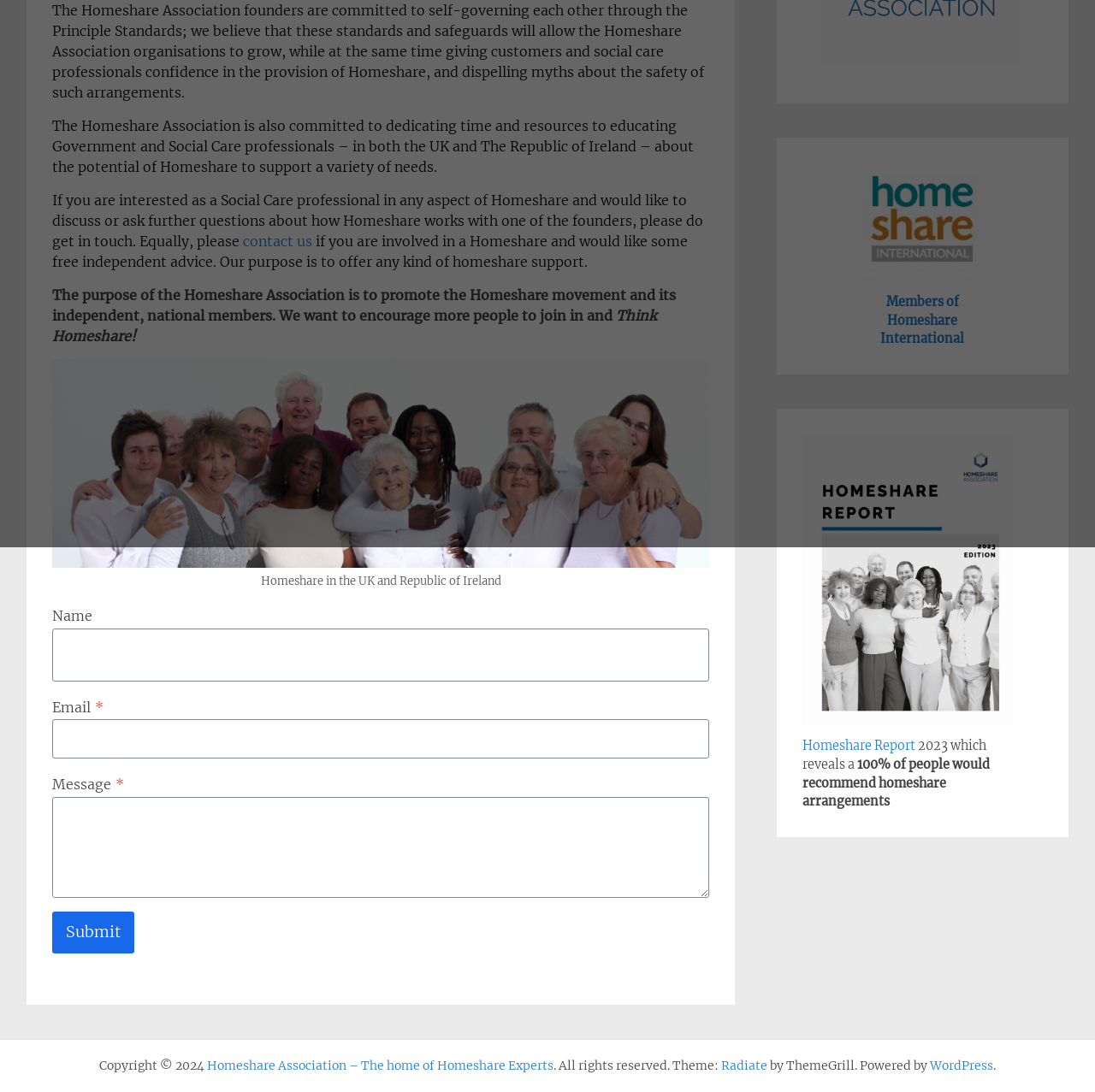Predict the bounding box for the UI component with the following description: "WordPress".

[0.849, 0.968, 0.907, 0.982]